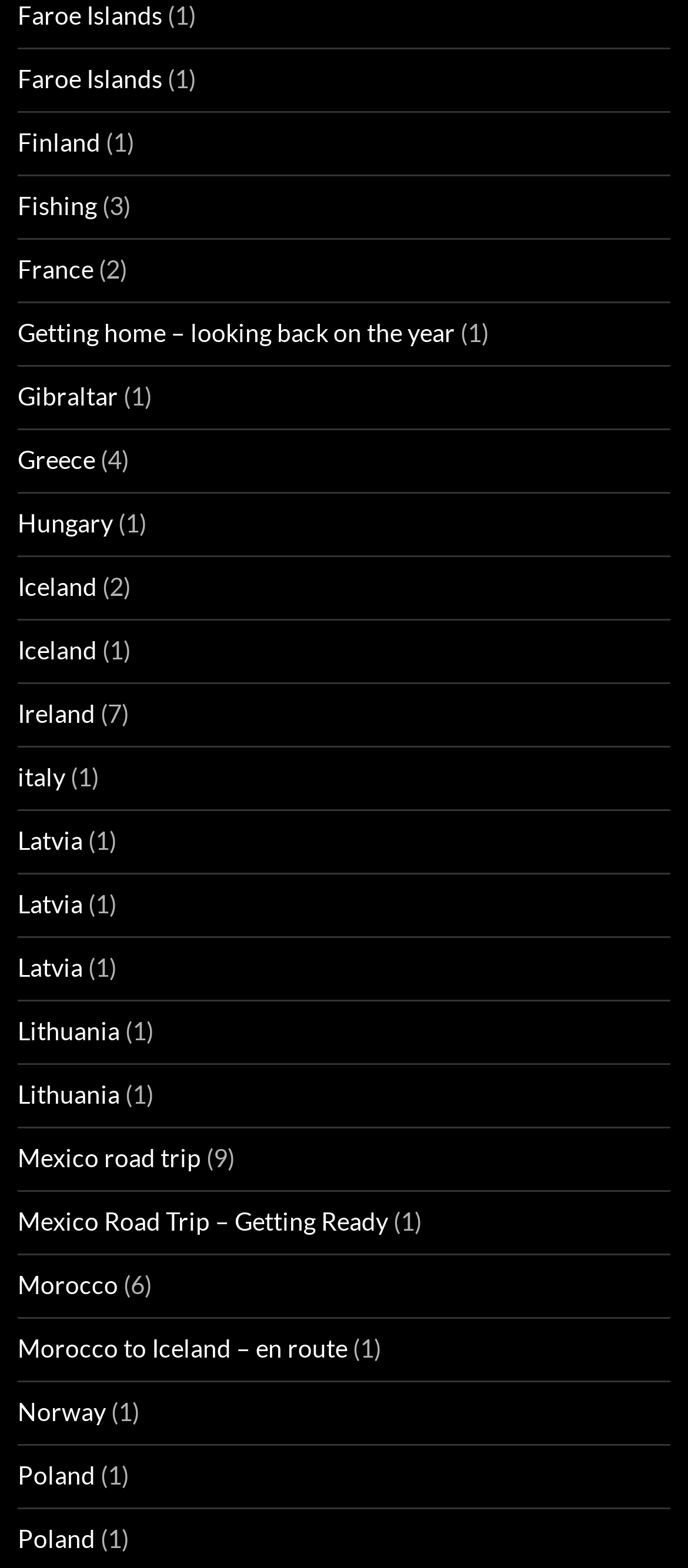Provide a brief response using a word or short phrase to this question:
What is the last country listed?

Poland